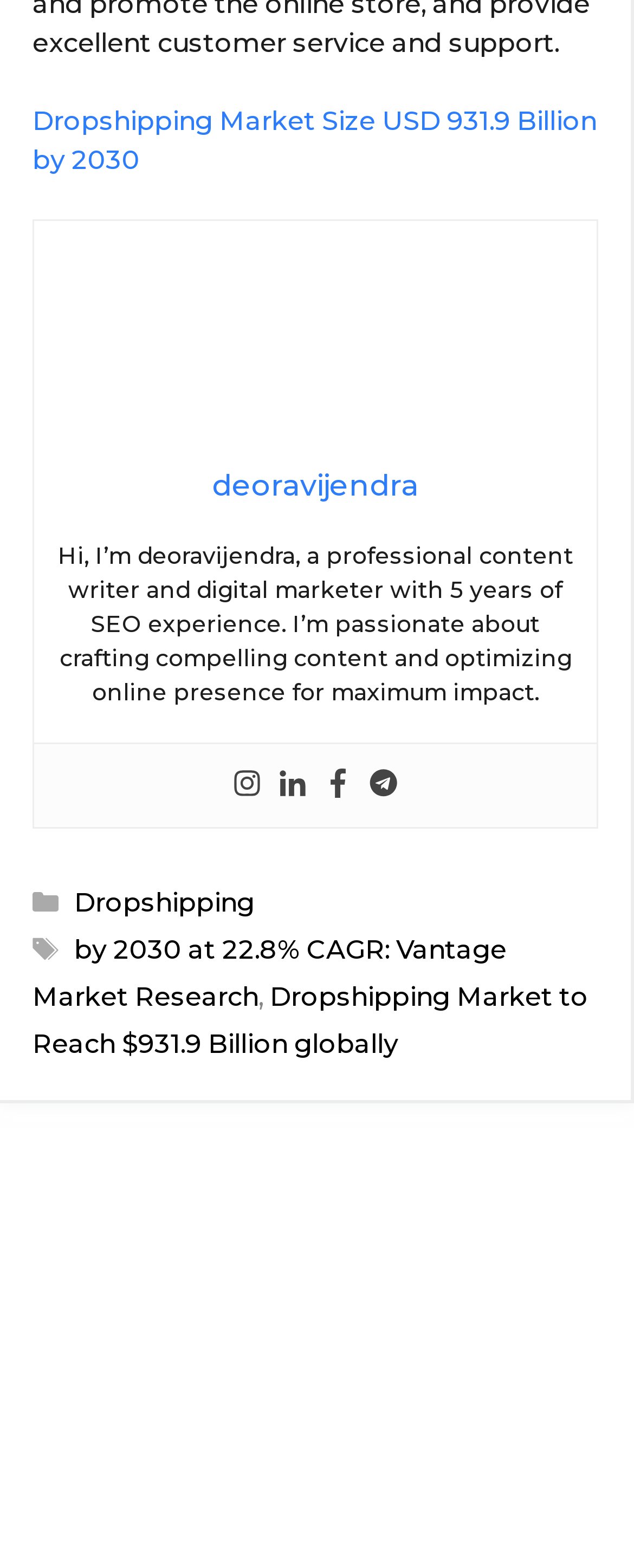What is the market size of Dropshipping by 2030?
Please give a detailed answer to the question using the information shown in the image.

The market size of Dropshipping by 2030 is USD 931.9 Billion, which is mentioned in the link element with the text 'Dropshipping Market Size USD 931.9 Billion by 2030'.